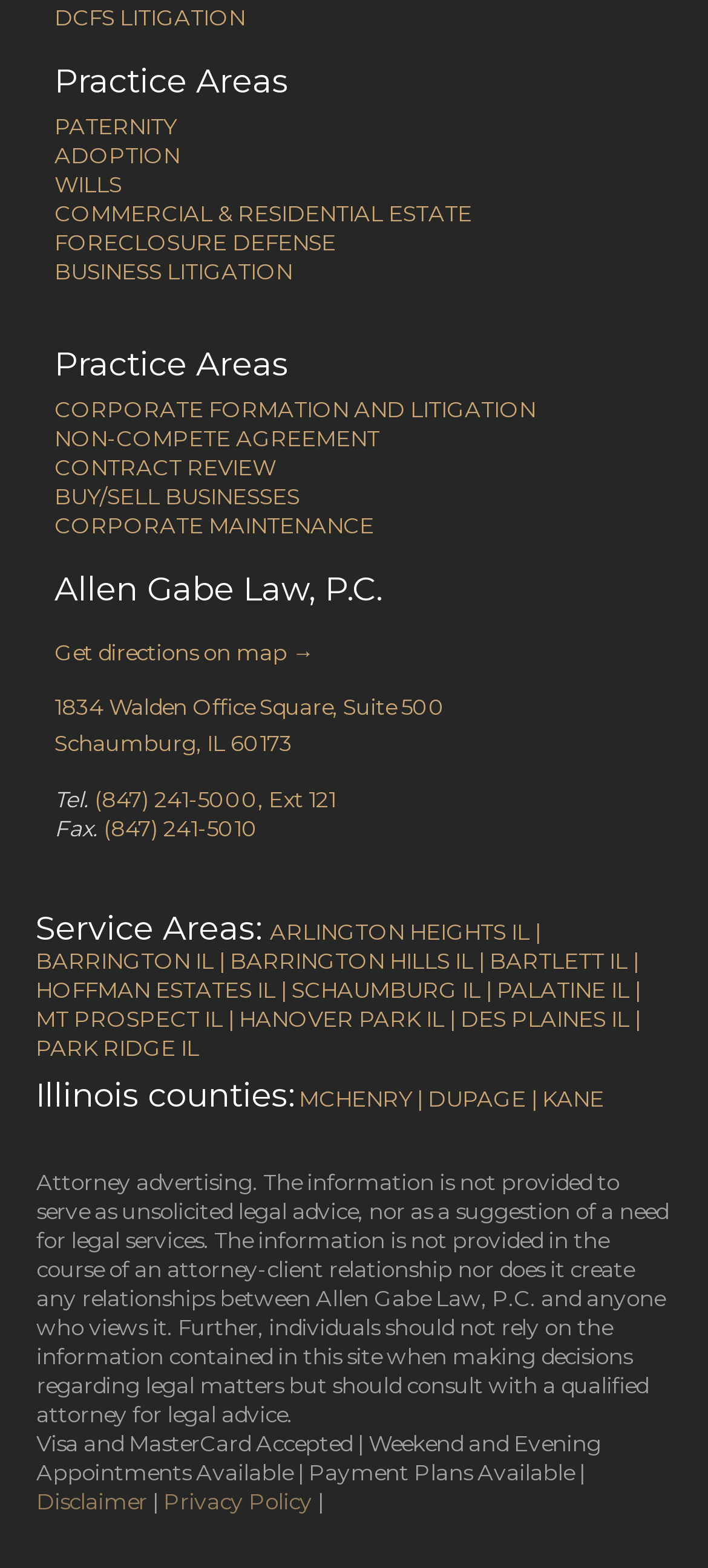Pinpoint the bounding box coordinates of the clickable element needed to complete the instruction: "View the 'ARLINGTON HEIGHTS IL' service area". The coordinates should be provided as four float numbers between 0 and 1: [left, top, right, bottom].

[0.381, 0.585, 0.747, 0.603]